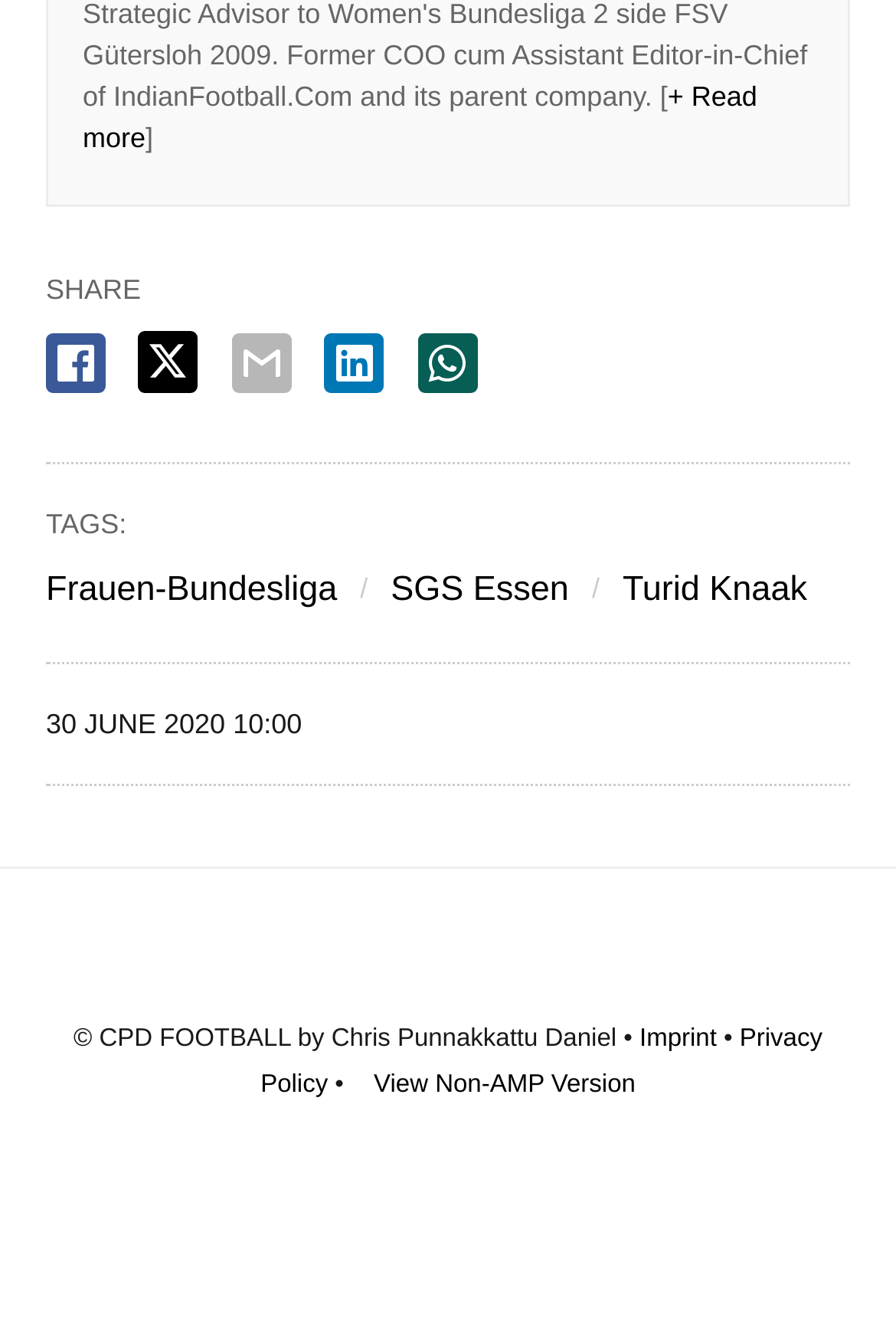Identify the bounding box coordinates of the region that needs to be clicked to carry out this instruction: "Read more about the article". Provide these coordinates as four float numbers ranging from 0 to 1, i.e., [left, top, right, bottom].

[0.092, 0.06, 0.845, 0.116]